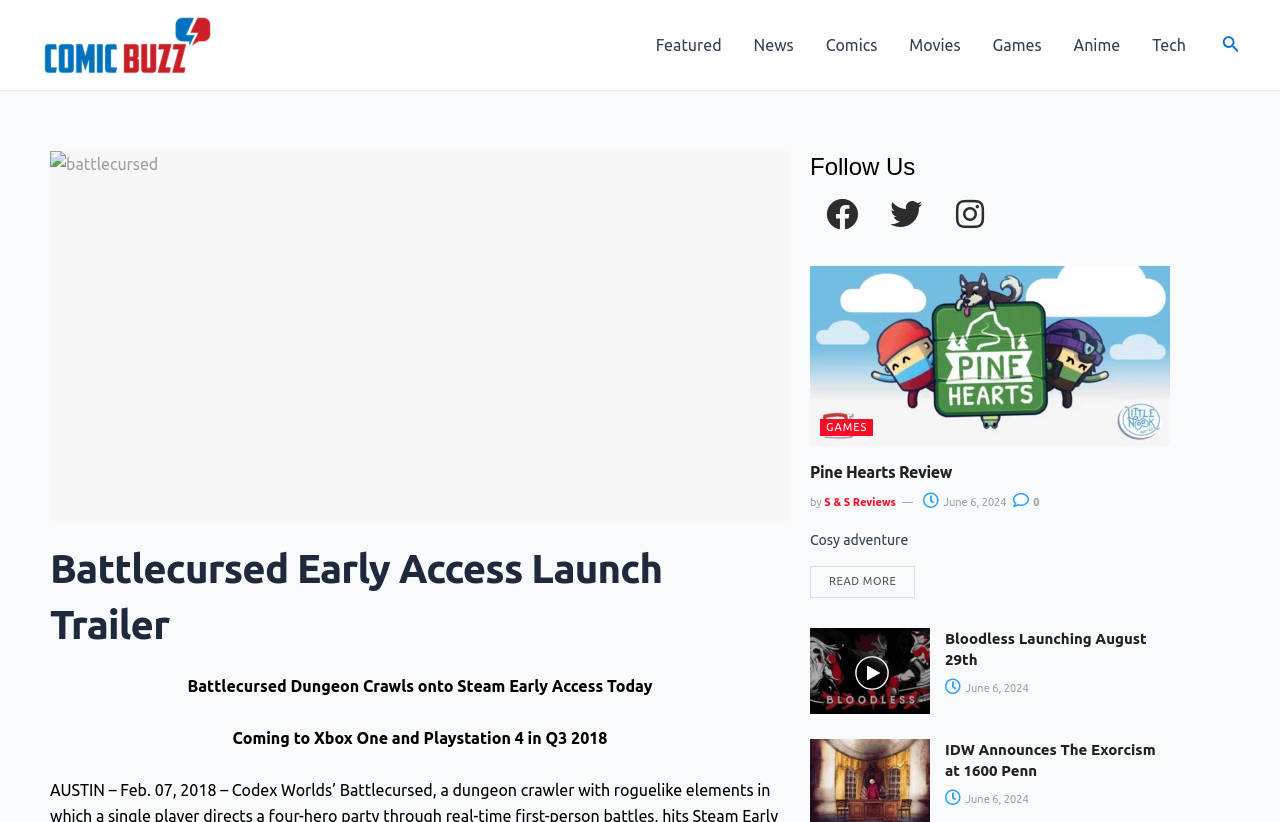Pinpoint the bounding box coordinates of the element that must be clicked to accomplish the following instruction: "Click on the ComicBuzz link". The coordinates should be in the format of four float numbers between 0 and 1, i.e., [left, top, right, bottom].

[0.031, 0.042, 0.168, 0.063]